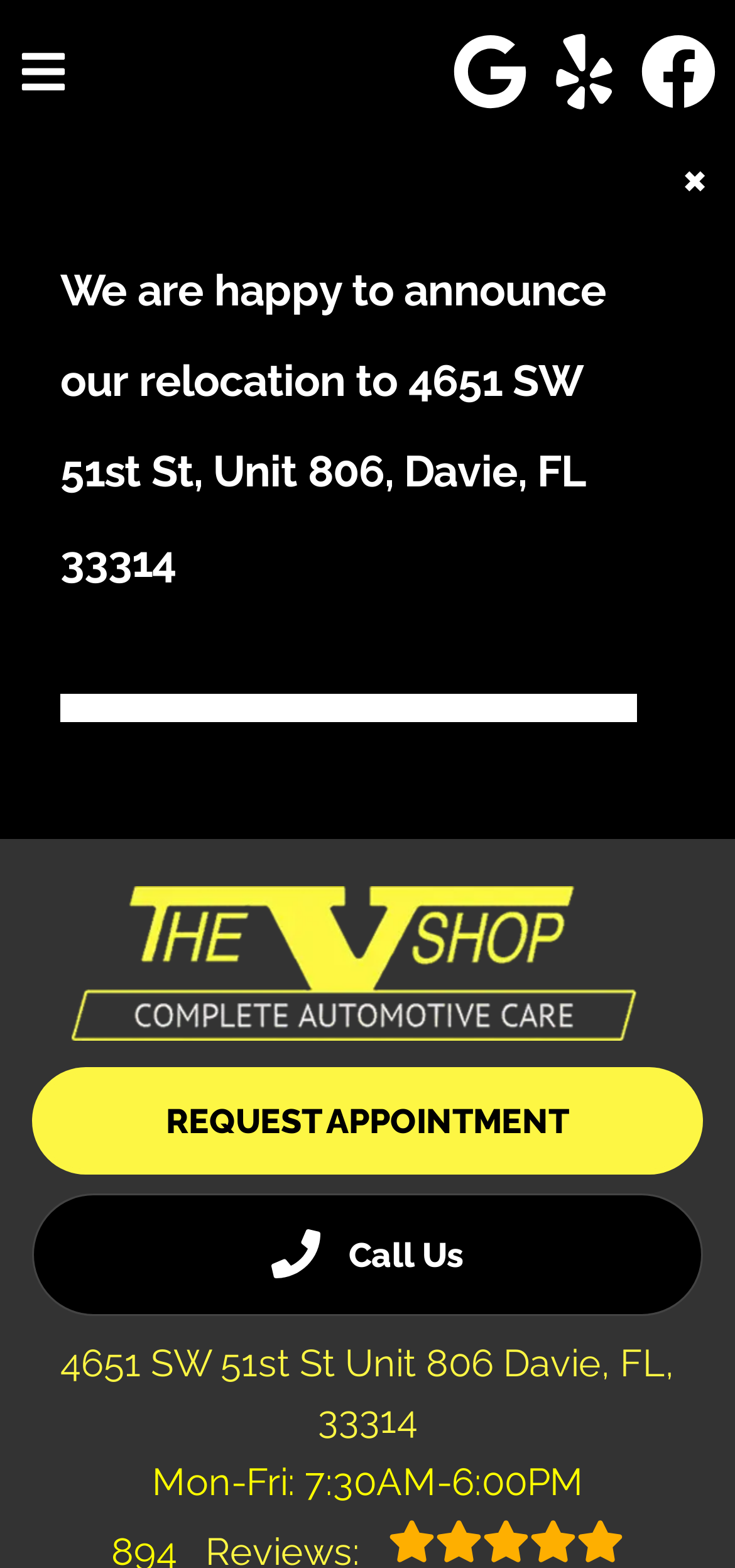Please determine the bounding box coordinates of the area that needs to be clicked to complete this task: 'Call us'. The coordinates must be four float numbers between 0 and 1, formatted as [left, top, right, bottom].

[0.044, 0.761, 0.956, 0.839]